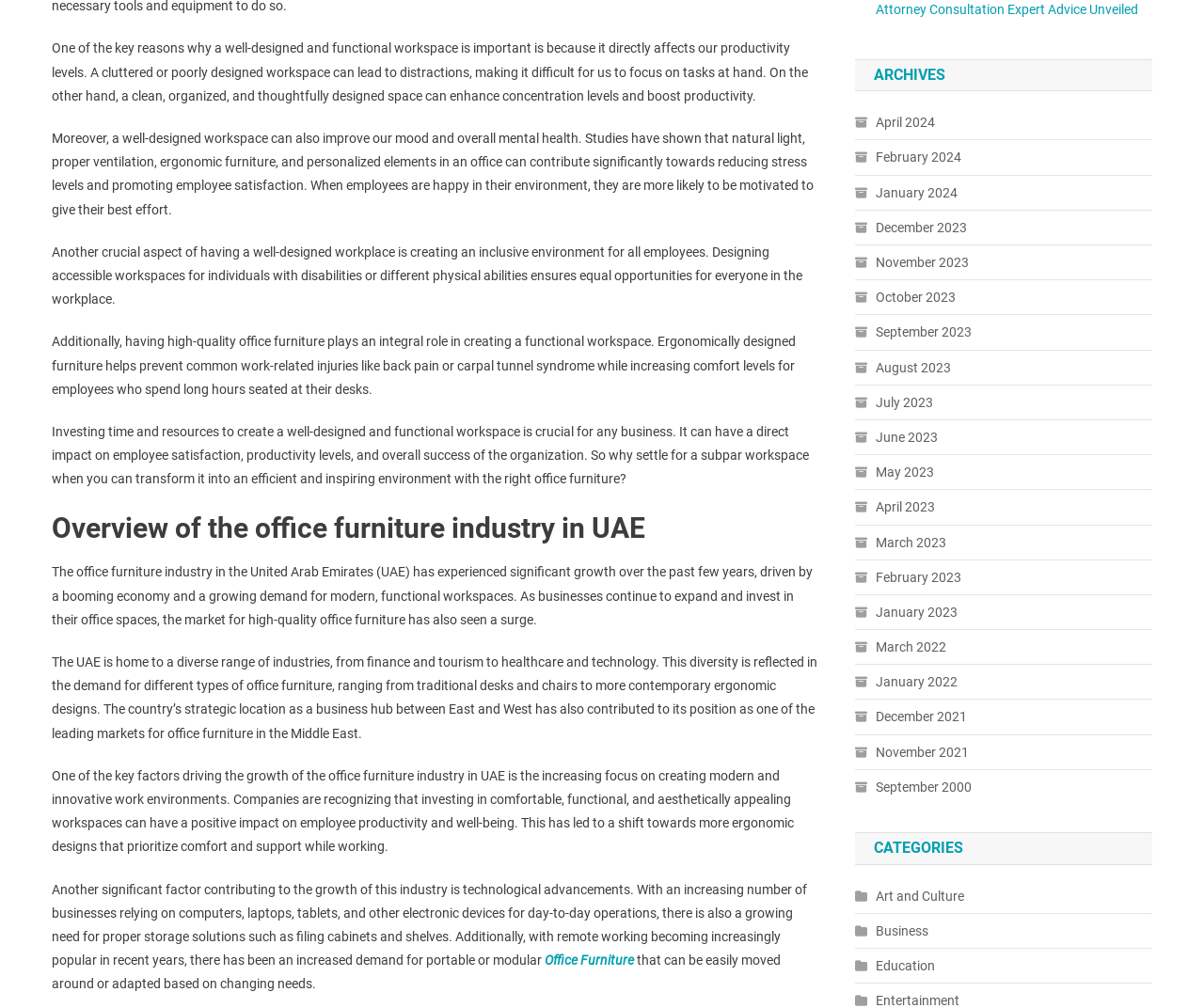Based on the image, provide a detailed and complete answer to the question: 
What type of furniture can help prevent common work-related injuries?

According to the webpage, ergonomically designed furniture can help prevent common work-related injuries like back pain or carpal tunnel syndrome while increasing comfort levels for employees who spend long hours seated at their desks.